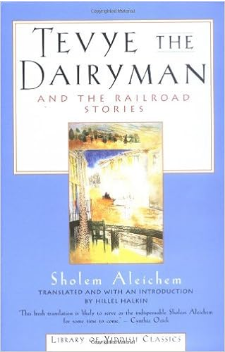Elaborate on the elements present in the image.

The image depicts the cover of the book "Tevye the Dairyman and The Railroad Stories," a classic work by Sholem Aleichem. The cover features an artistic illustration set against a light blue background, with the title prominently displayed in bold, emphasizing "Tevye the Dairyman" at the top and "AND THE RAILROAD STORIES" beneath it. At the bottom, the author’s name, "Sholem Aleichem," is featured, along with a note indicating the translation and introduction by Hillel Halkin. This edition is part of the "Library of Yiddish Classics," suggesting its significance in preserving and sharing Yiddish literature. The image captures the essence of Jewish storytelling and invites readers into the world of its beloved characters, particularly Tevye, known for his humor and wisdom.